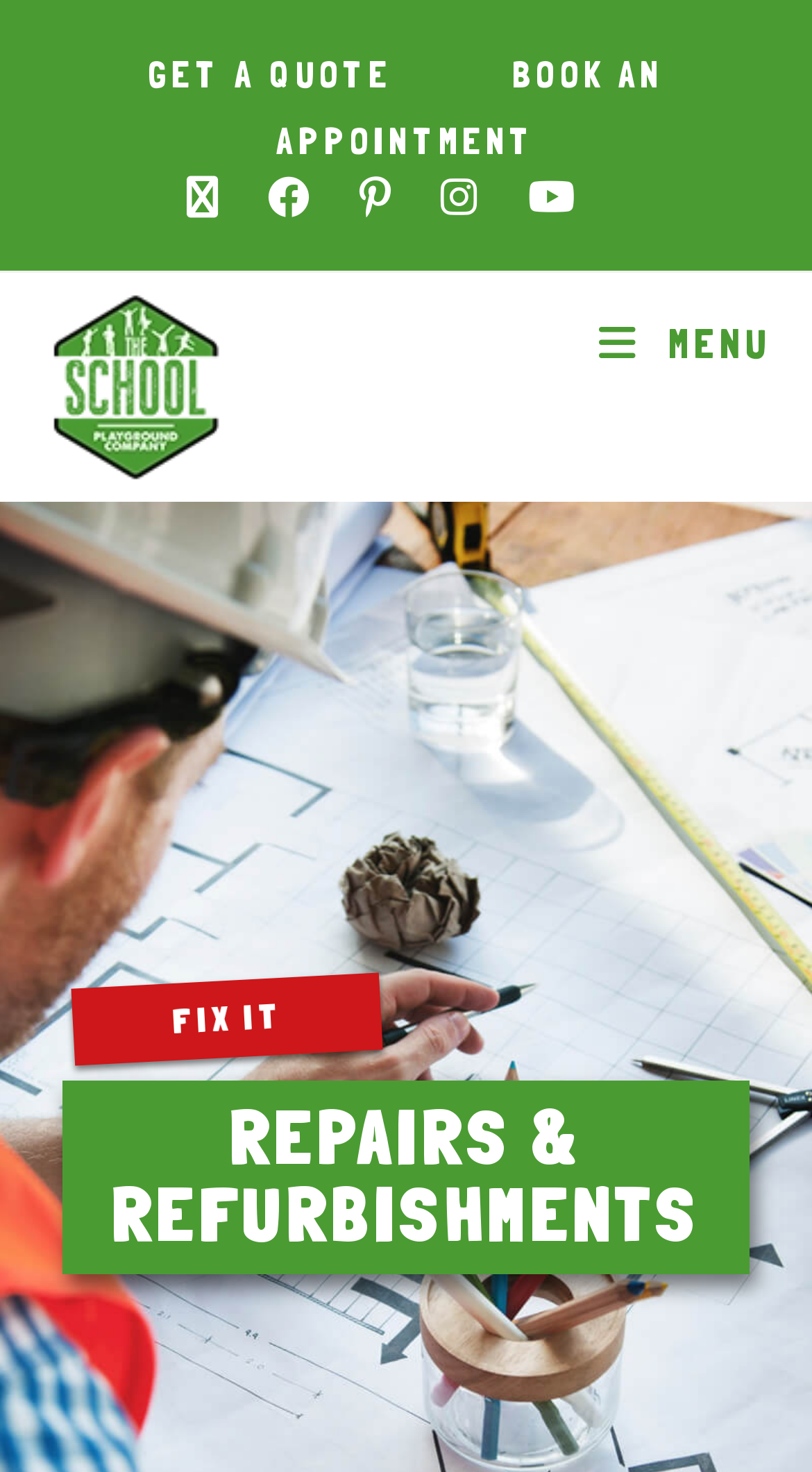Utilize the details in the image to give a detailed response to the question: Is there a mobile menu available?

The webpage has a mobile menu available, as indicated by the link 'Mobile Menu' on the top-right corner, which suggests that the menu is accessible on mobile devices.